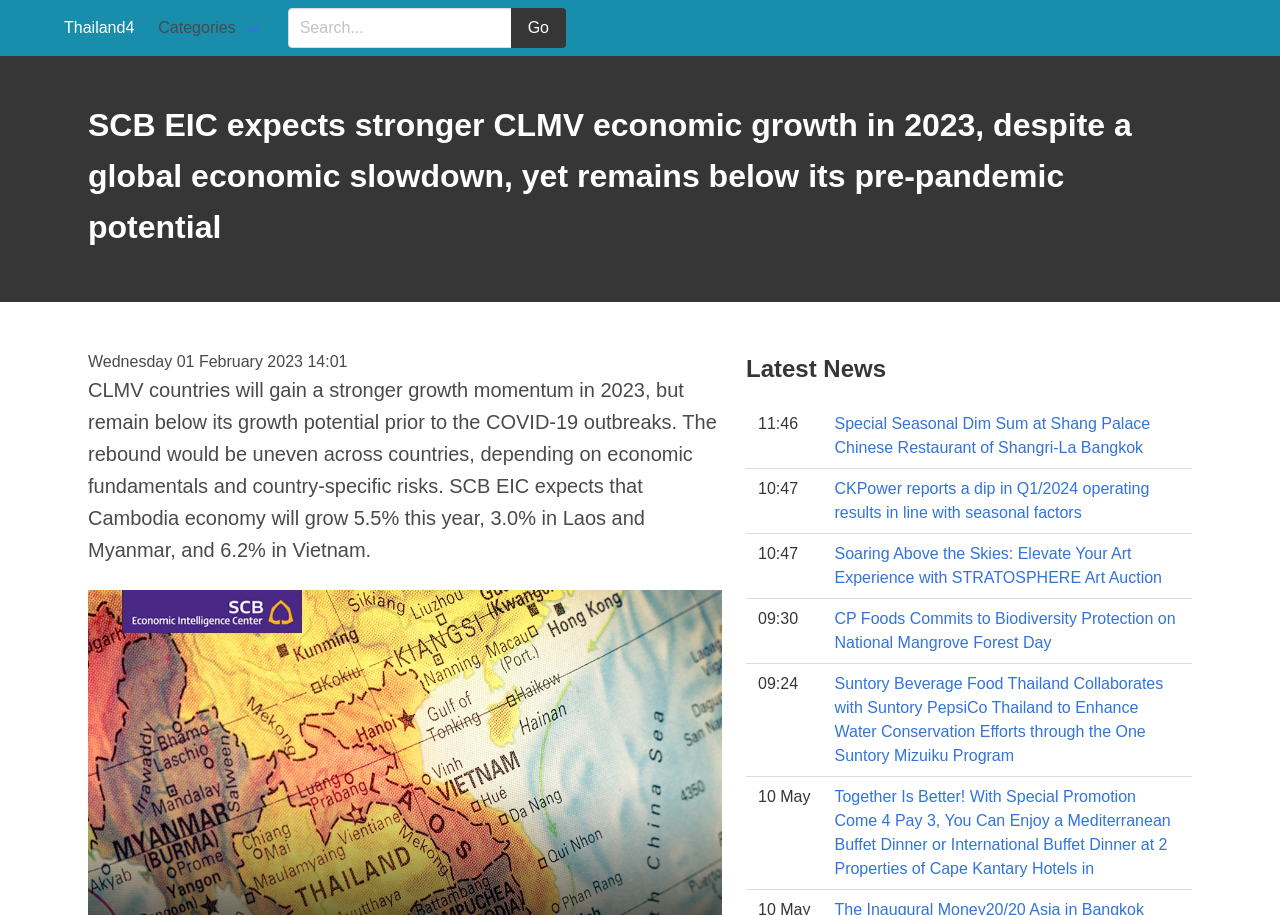Determine the bounding box coordinates for the area that should be clicked to carry out the following instruction: "Go to search result".

[0.399, 0.009, 0.442, 0.052]